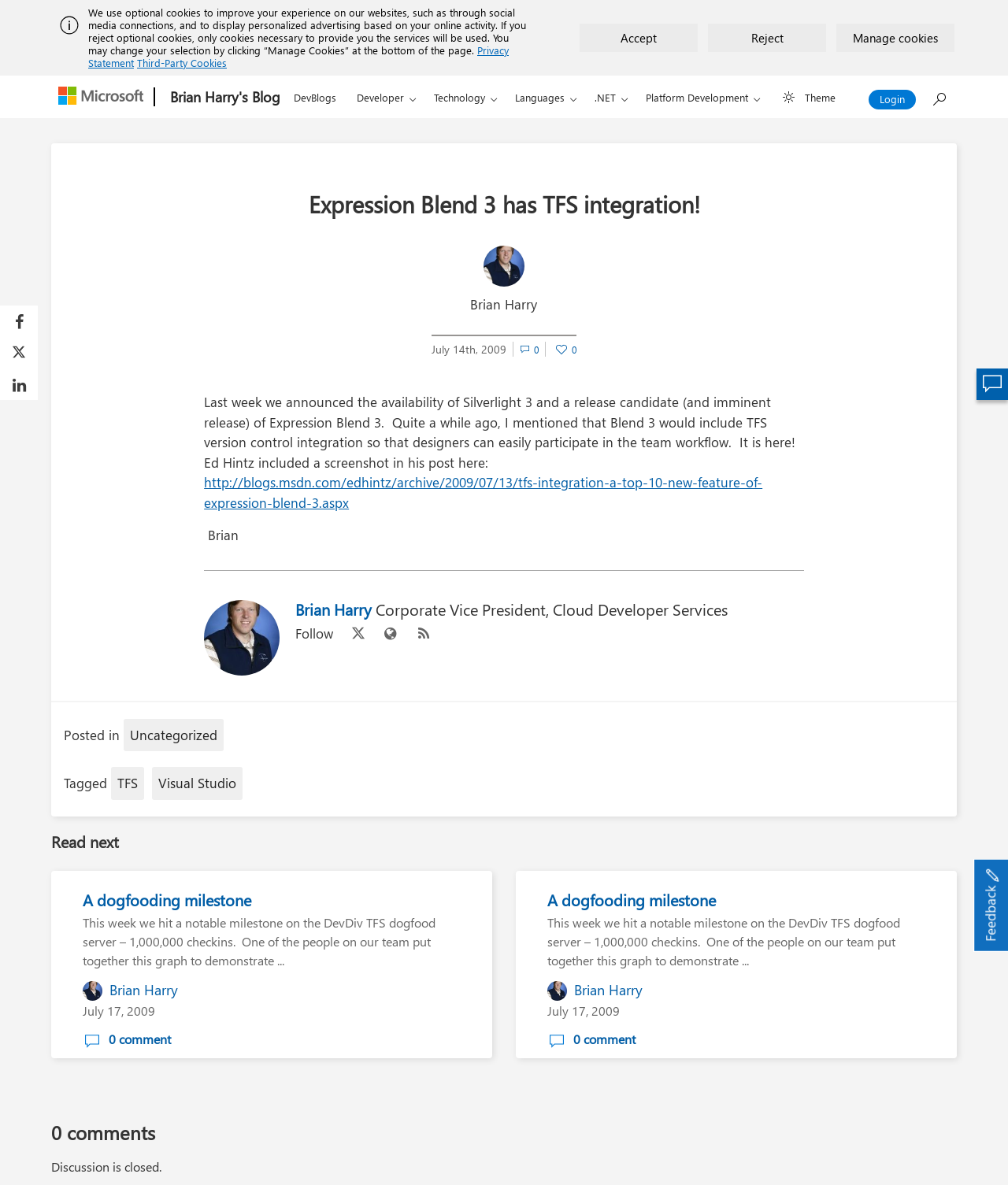Determine the bounding box coordinates for the clickable element to execute this instruction: "Search for something". Provide the coordinates as four float numbers between 0 and 1, i.e., [left, top, right, bottom].

[0.915, 0.066, 0.95, 0.091]